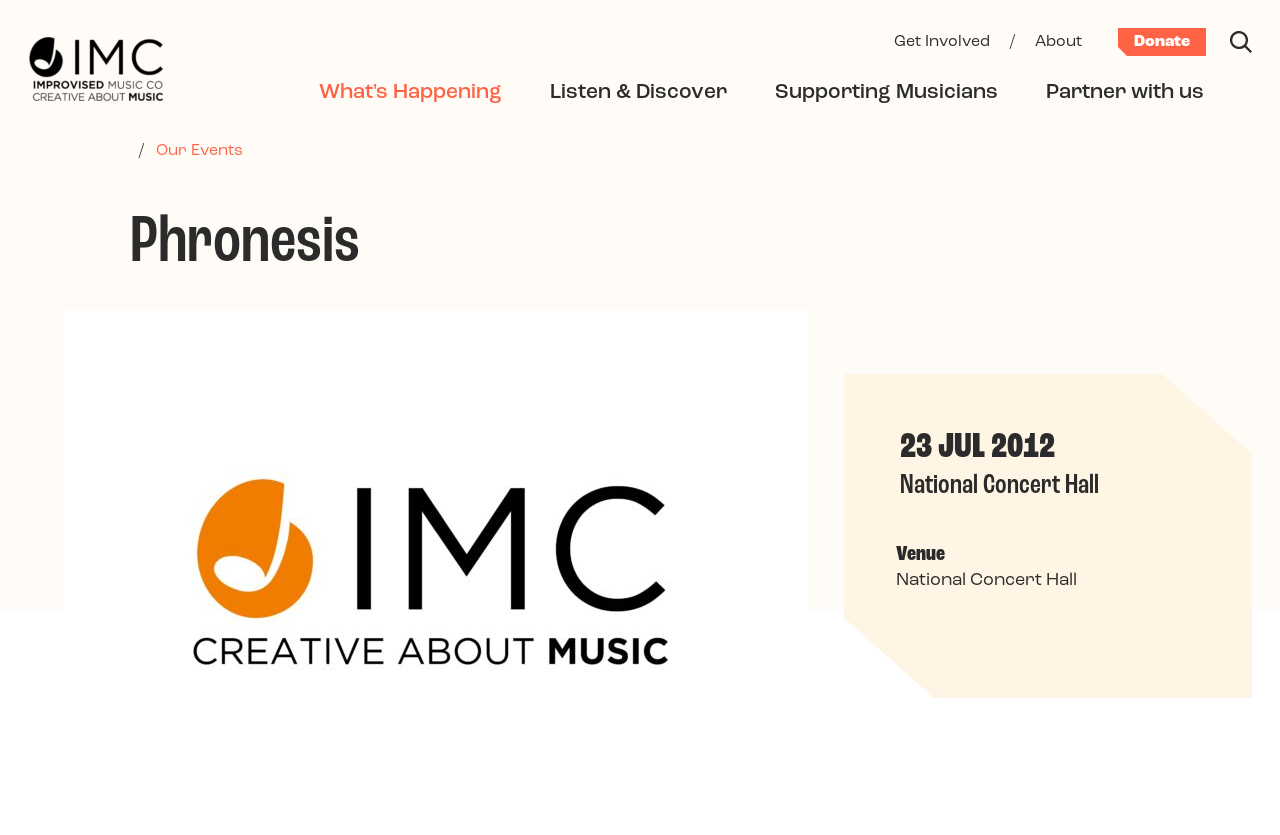Using the given description, provide the bounding box coordinates formatted as (top-left x, top-left y, bottom-right x, bottom-right y), with all values being floating point numbers between 0 and 1. Description: Skip to main content

[0.021, 0.004, 0.159, 0.026]